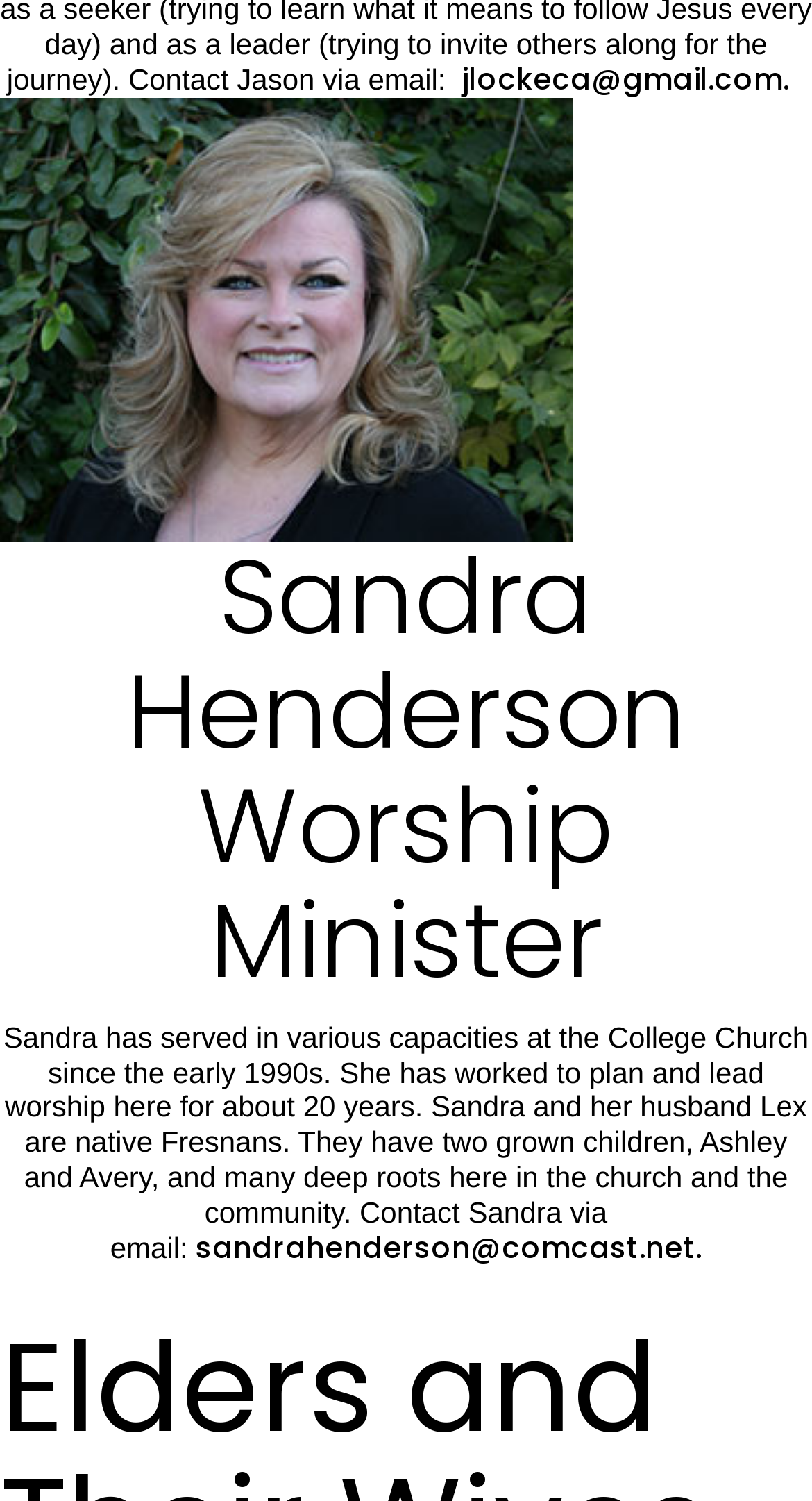What is Sandra's role at the College Church?
Using the image provided, answer with just one word or phrase.

Worship Minister